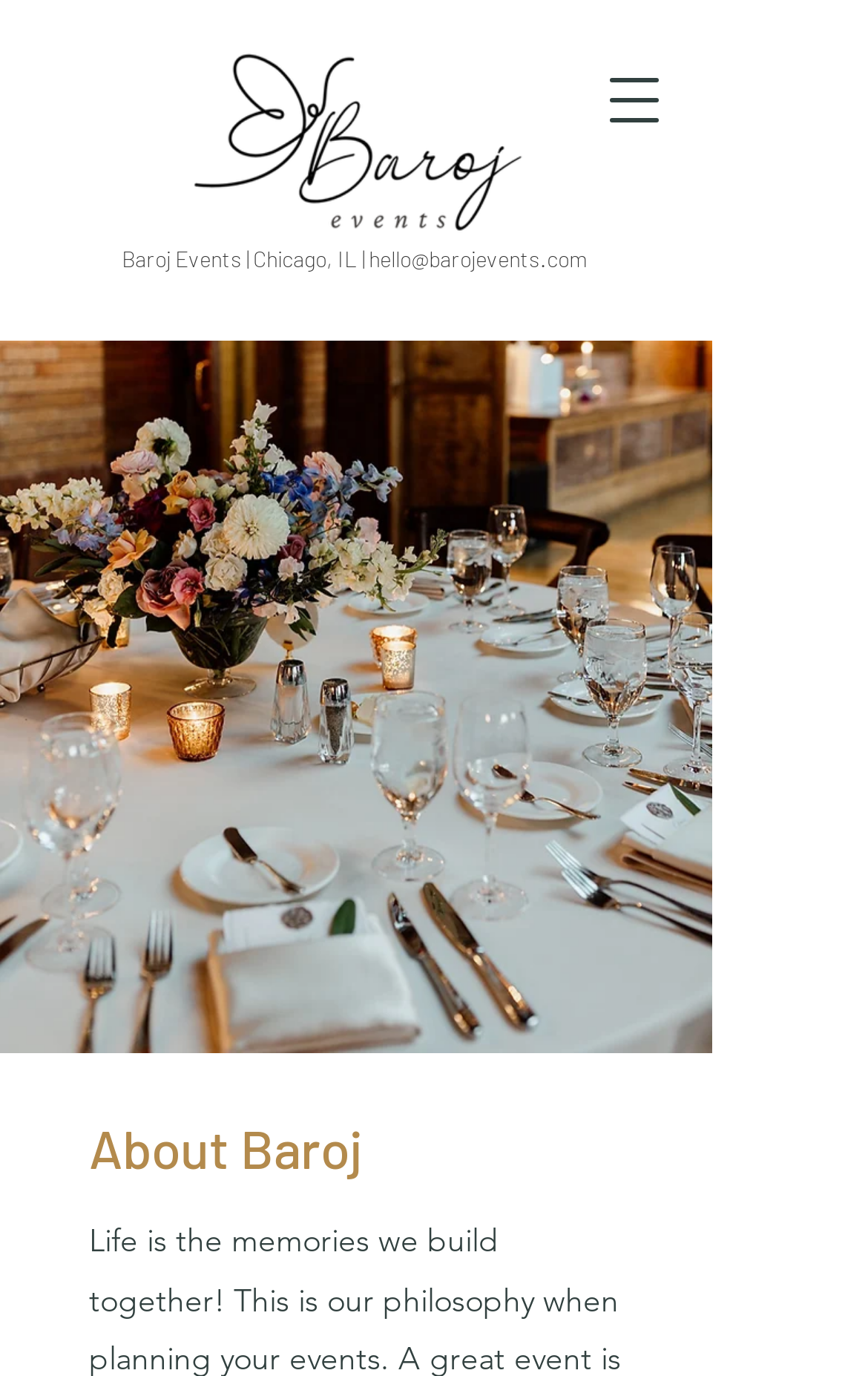What is the purpose of the webpage?
Using the visual information, answer the question in a single word or phrase.

Event planning